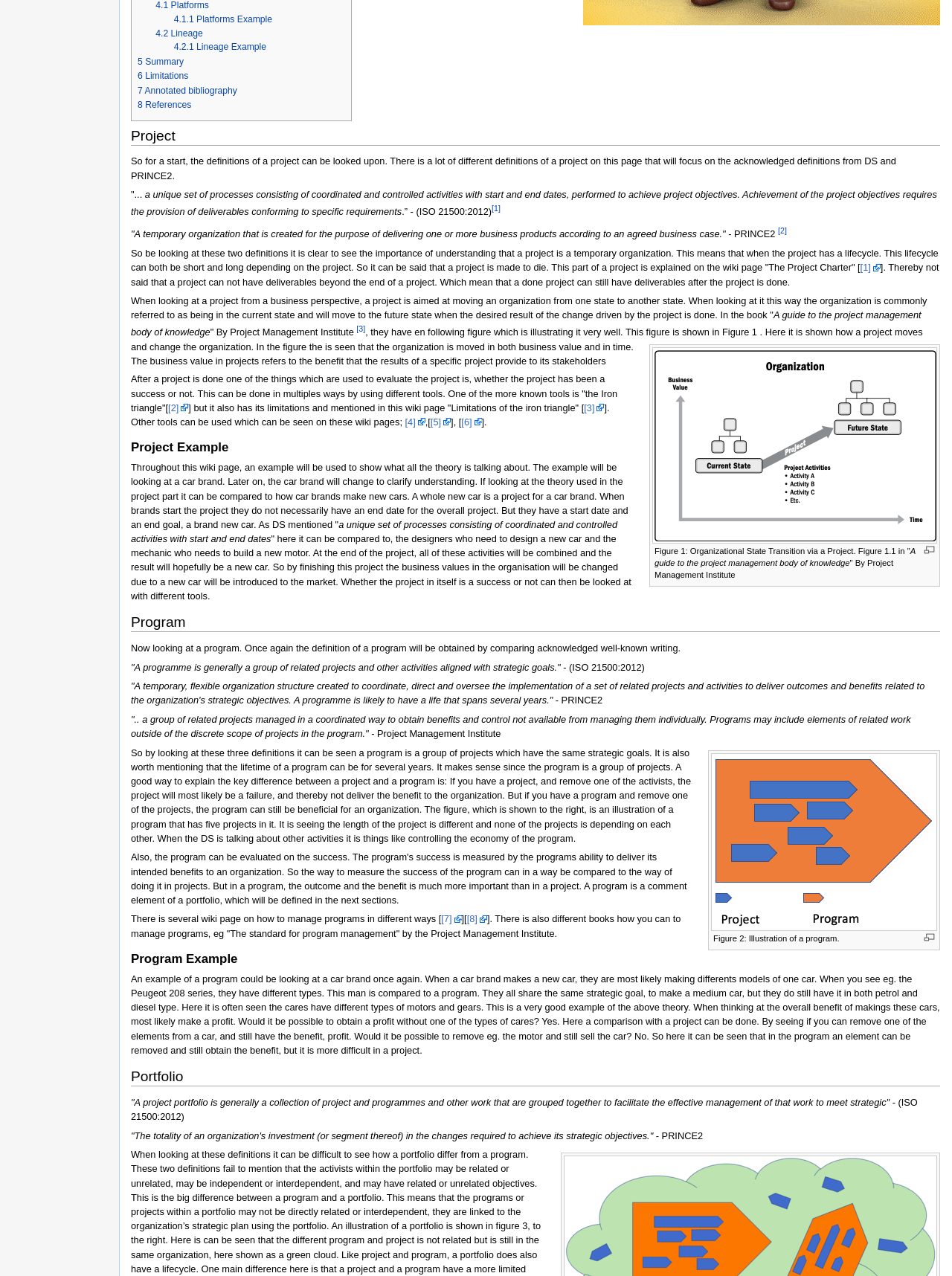Predict the bounding box coordinates of the UI element that matches this description: "8 References". The coordinates should be in the format [left, top, right, bottom] with each value between 0 and 1.

[0.145, 0.078, 0.201, 0.086]